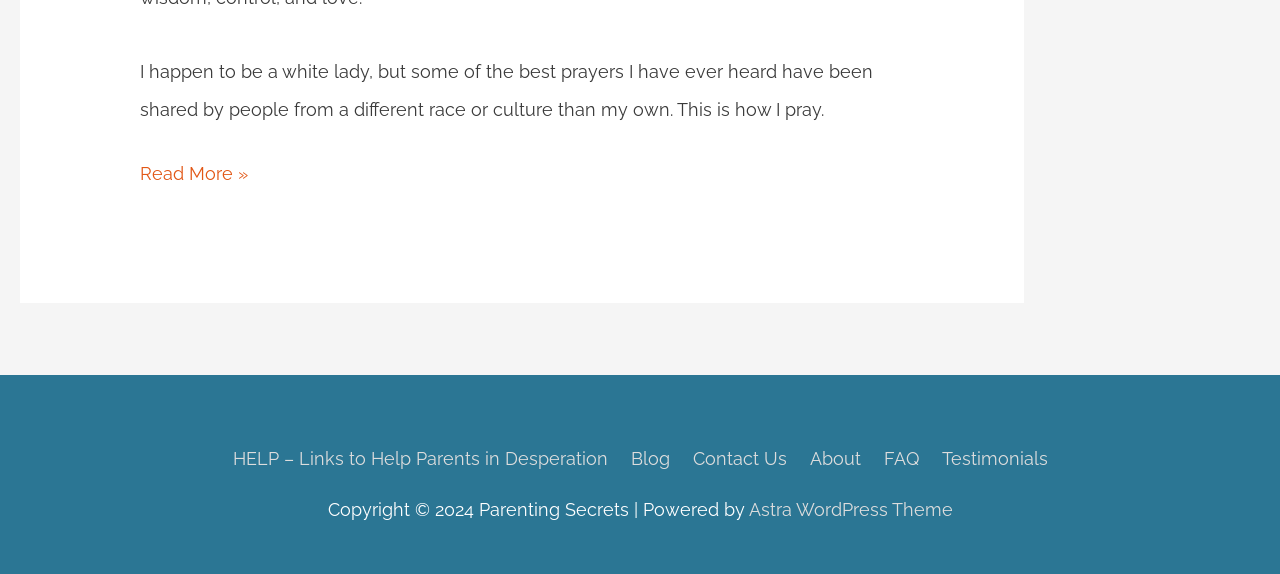Identify the bounding box for the UI element described as: "Services". Ensure the coordinates are four float numbers between 0 and 1, formatted as [left, top, right, bottom].

None